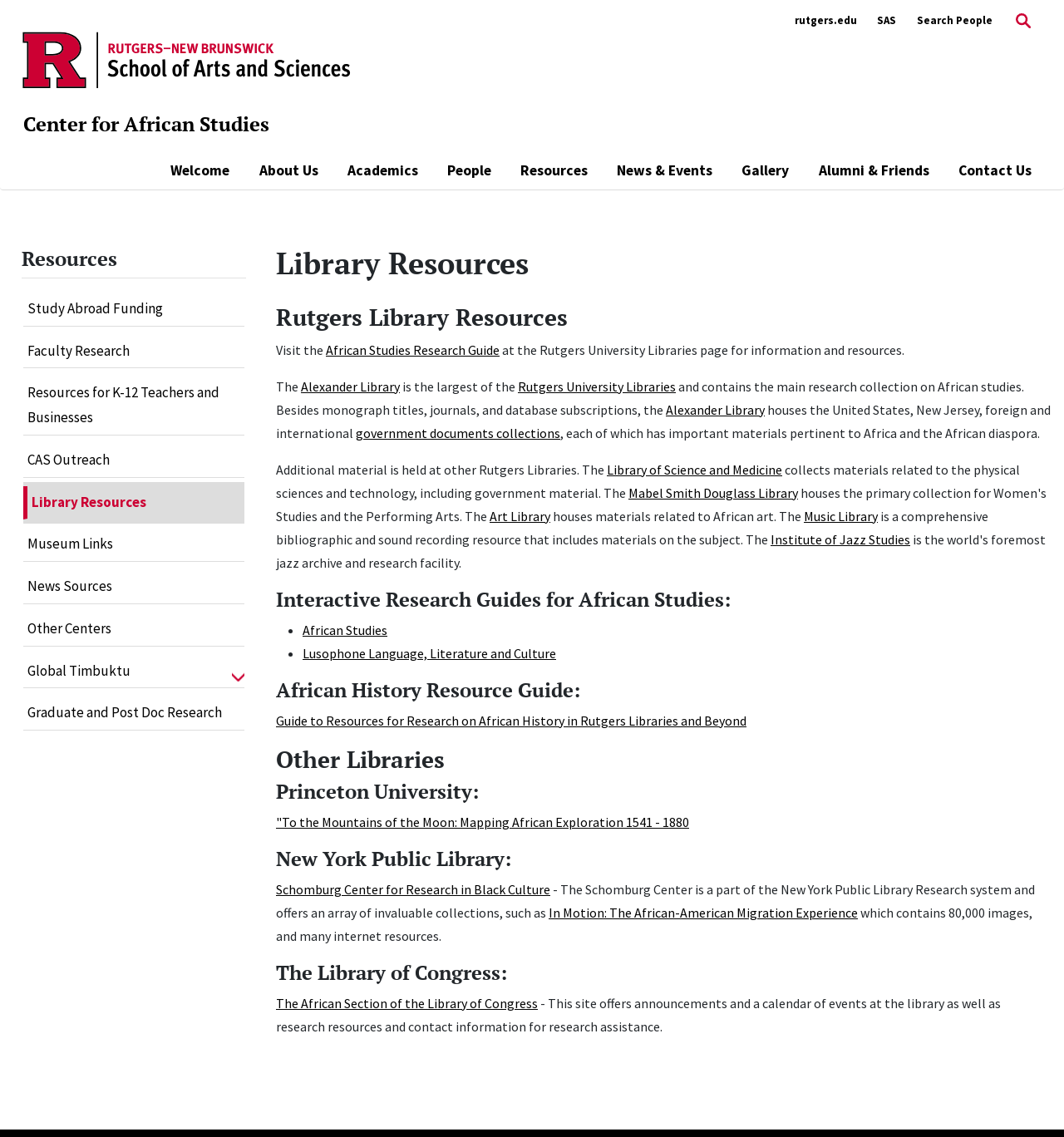Please find the bounding box coordinates for the clickable element needed to perform this instruction: "Click the 'Center for African Studies' link".

[0.022, 0.097, 0.253, 0.121]